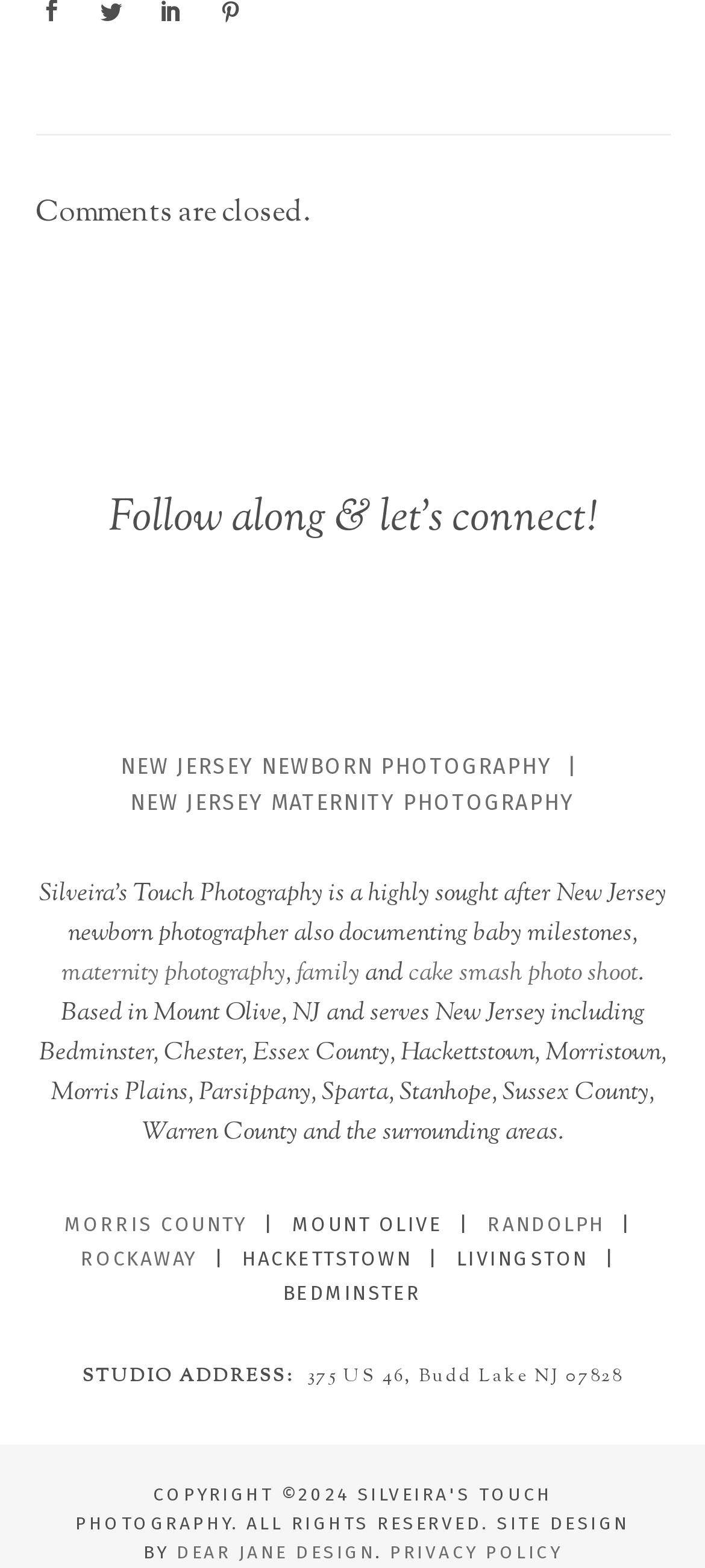Please provide the bounding box coordinates for the element that needs to be clicked to perform the instruction: "Check MORRIS COUNTY information". The coordinates must consist of four float numbers between 0 and 1, formatted as [left, top, right, bottom].

[0.091, 0.774, 0.351, 0.789]